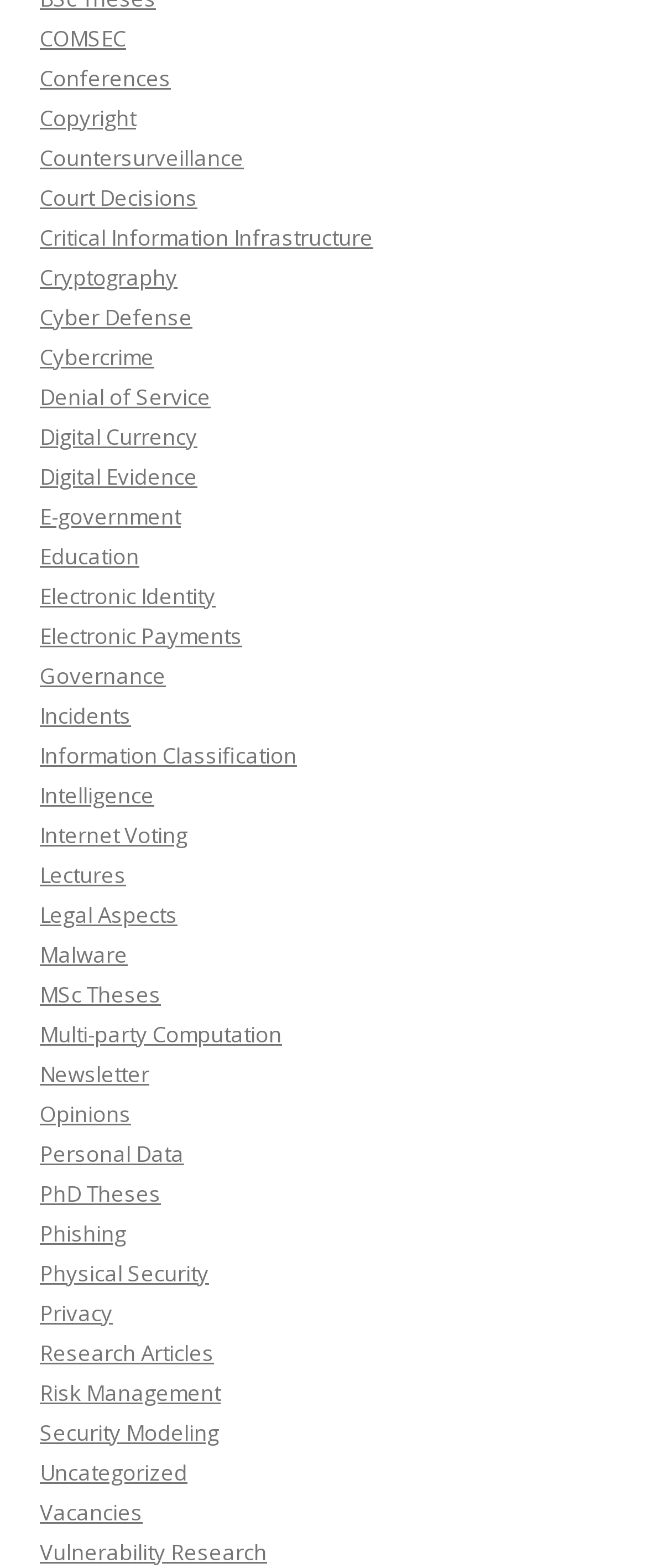Please provide the bounding box coordinates for the element that needs to be clicked to perform the following instruction: "Click on COMSEC". The coordinates should be given as four float numbers between 0 and 1, i.e., [left, top, right, bottom].

[0.062, 0.015, 0.195, 0.034]